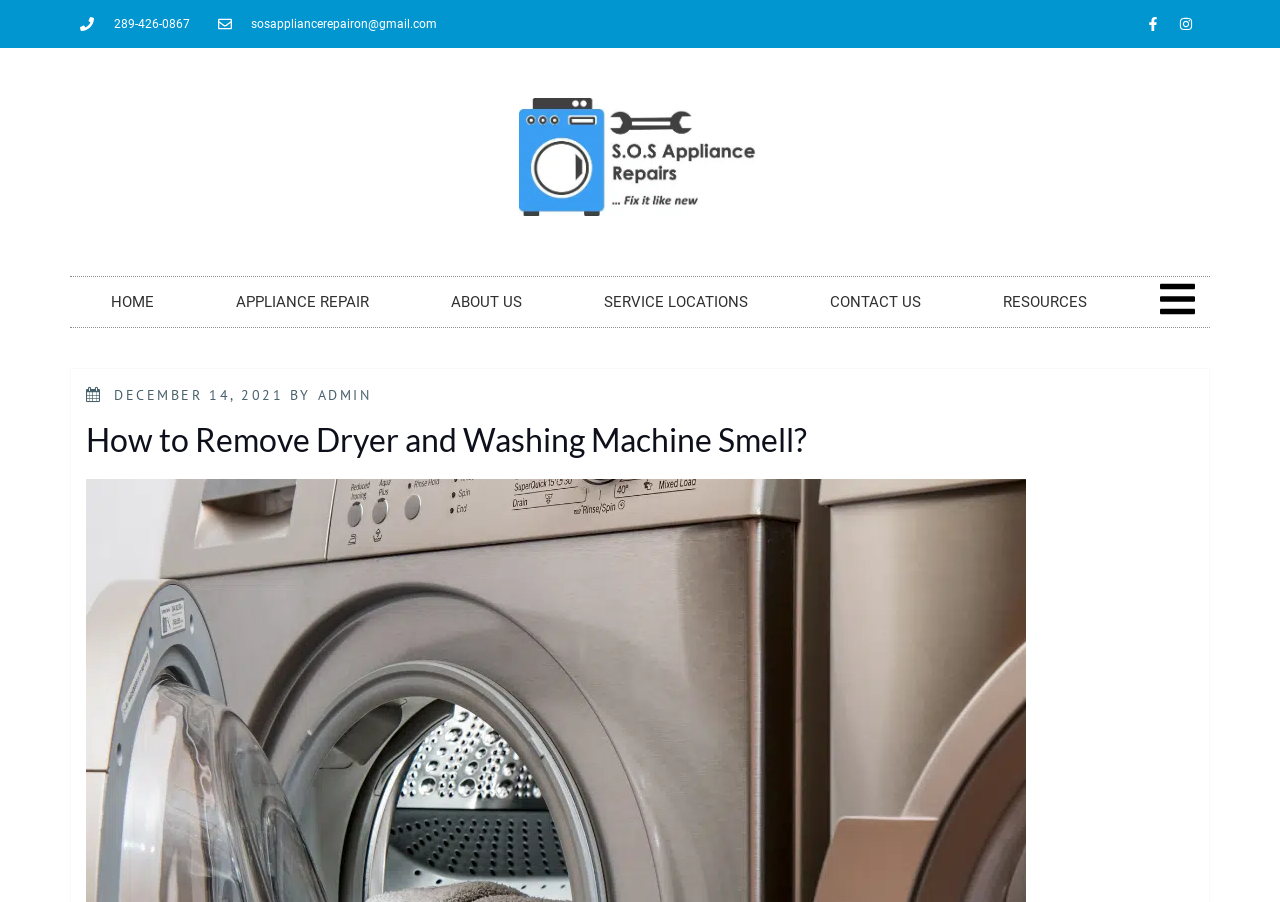Can you show the bounding box coordinates of the region to click on to complete the task described in the instruction: "Visit the Appliance Repair Experts page"?

[0.405, 0.109, 0.595, 0.24]